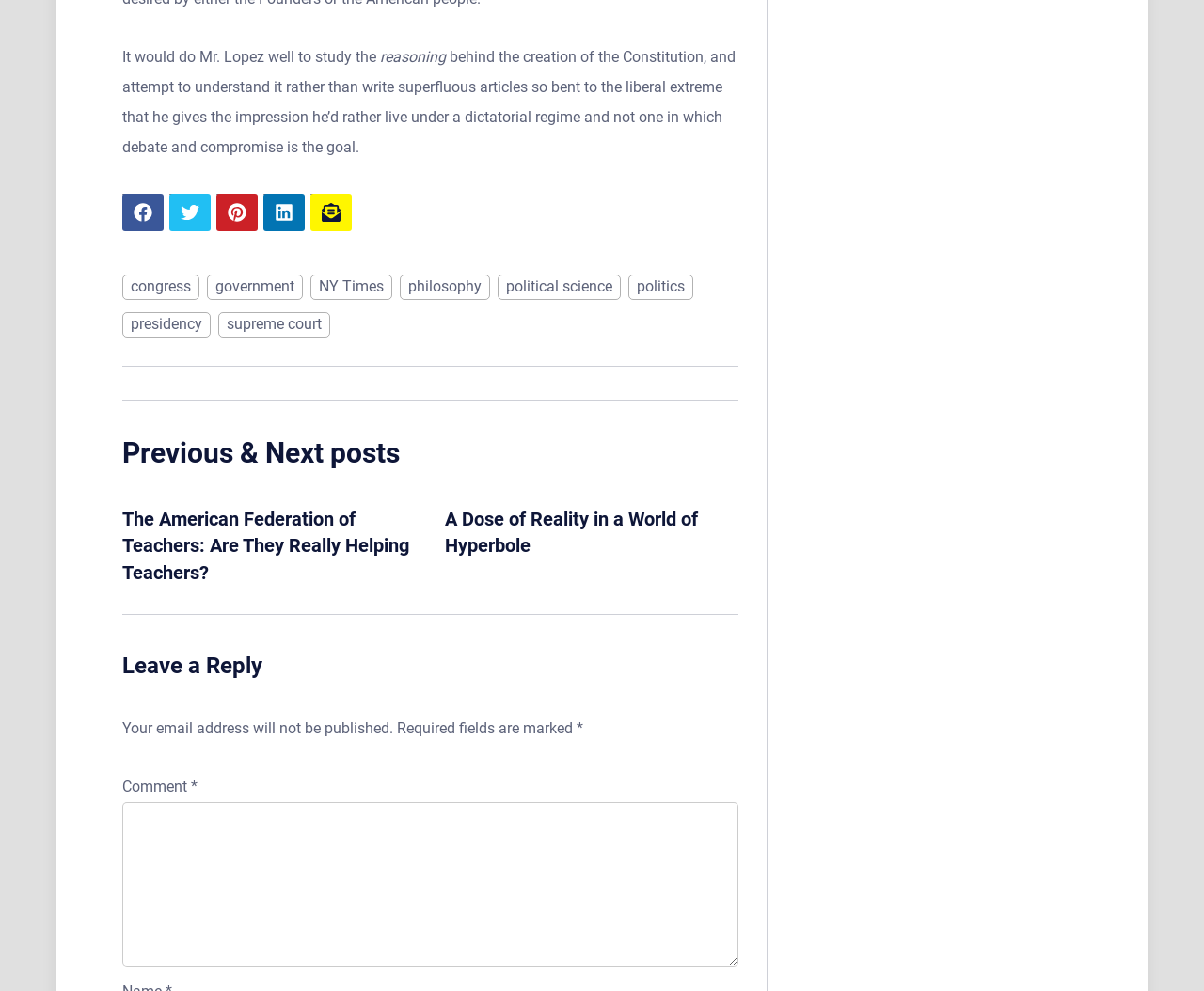Answer succinctly with a single word or phrase:
What is the purpose of the textbox at the bottom of the page?

Leave a comment